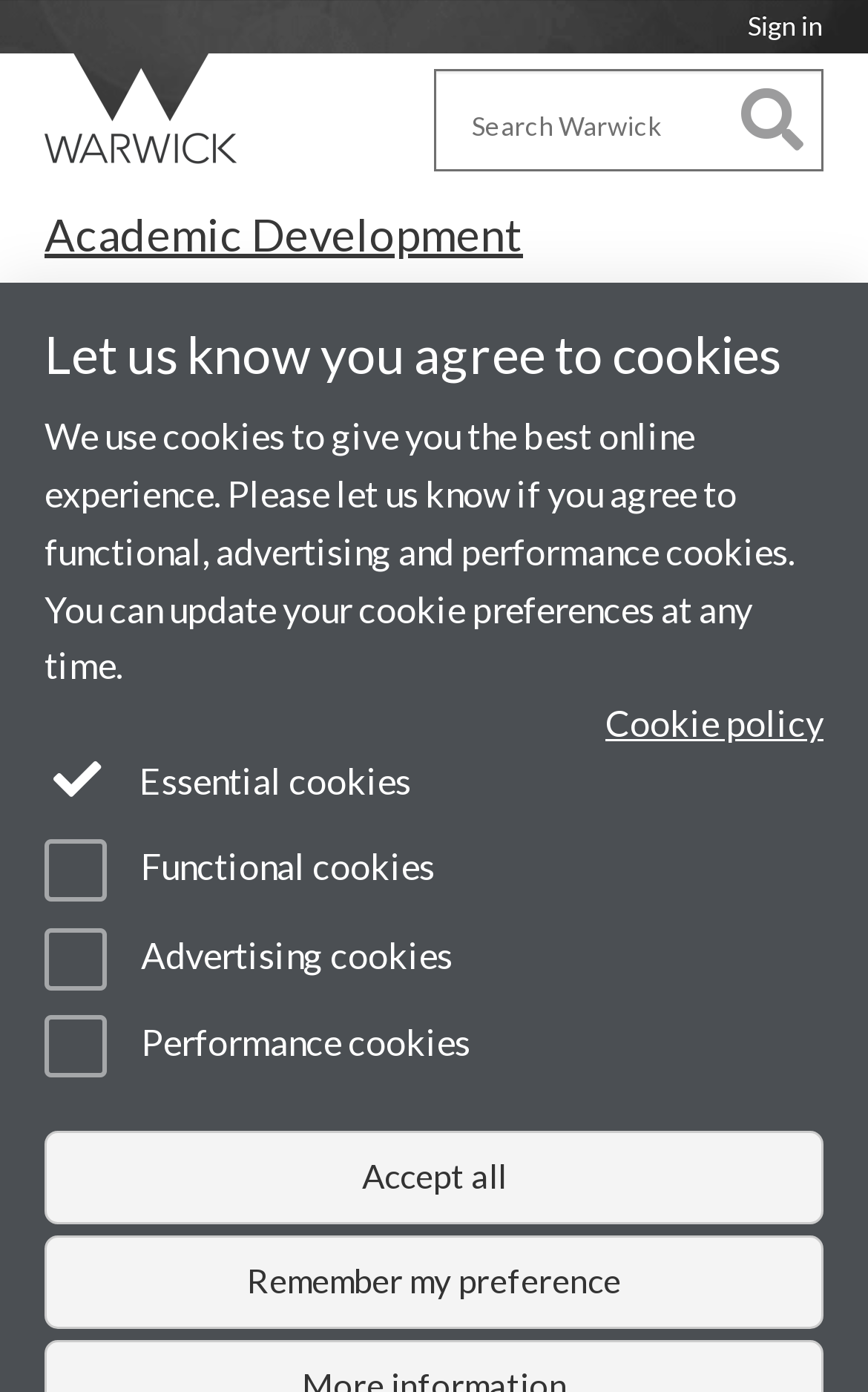What is the name of the centre where Sara Hattersley has worked?
Using the screenshot, give a one-word or short phrase answer.

Centre for Lifelong Learning